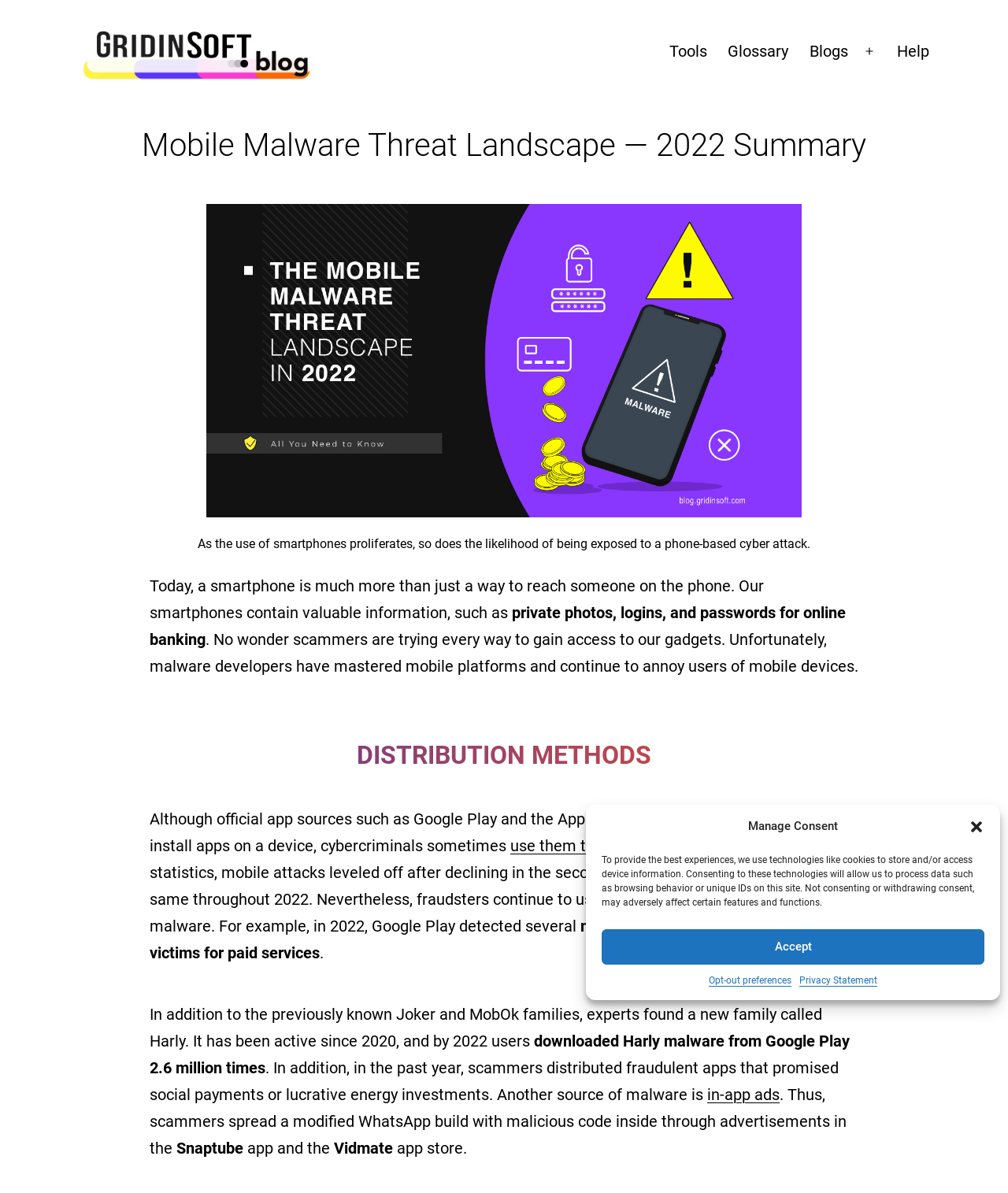How many times was Harly malware downloaded from Google Play?
Using the picture, provide a one-word or short phrase answer.

2.6 million times